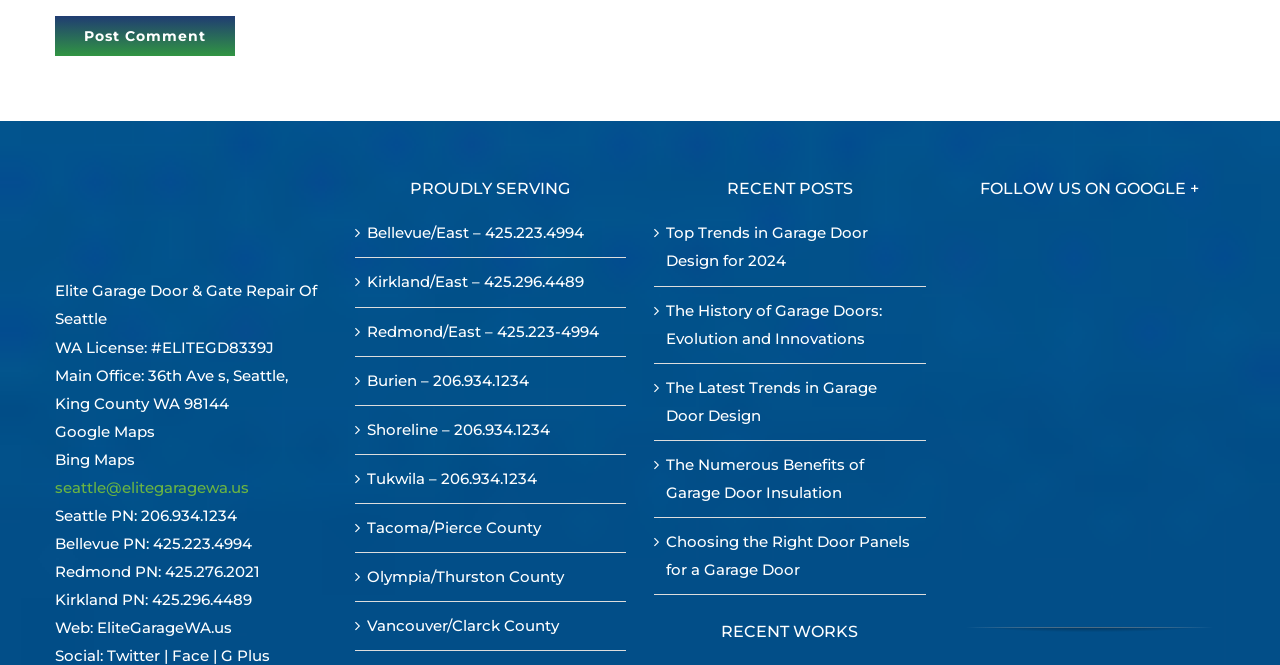Please specify the bounding box coordinates in the format (top-left x, top-left y, bottom-right x, bottom-right y), with all values as floating point numbers between 0 and 1. Identify the bounding box of the UI element described by: name="submit" value="Post Comment"

[0.043, 0.025, 0.184, 0.085]